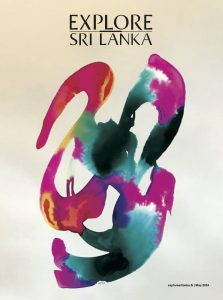Give a comprehensive caption for the image.

This vibrant image features the title "Explore Sri Lanka" prominently displayed at the top, inviting viewers to delve into the beauty and culture of Sri Lanka. The background is adorned with an abstract watercolor design, blending various hues such as reds, greens, and blues, creating an energetic and artistic representation. The interplay of colors suggests the rich diversity of the landscape and heritage found in Sri Lanka. Below the primary title, details indicate that this content is part of the May 2024 issue, emphasizing its relevance for readers seeking to explore travel opportunities and cultural experiences in this enchanting island nation.